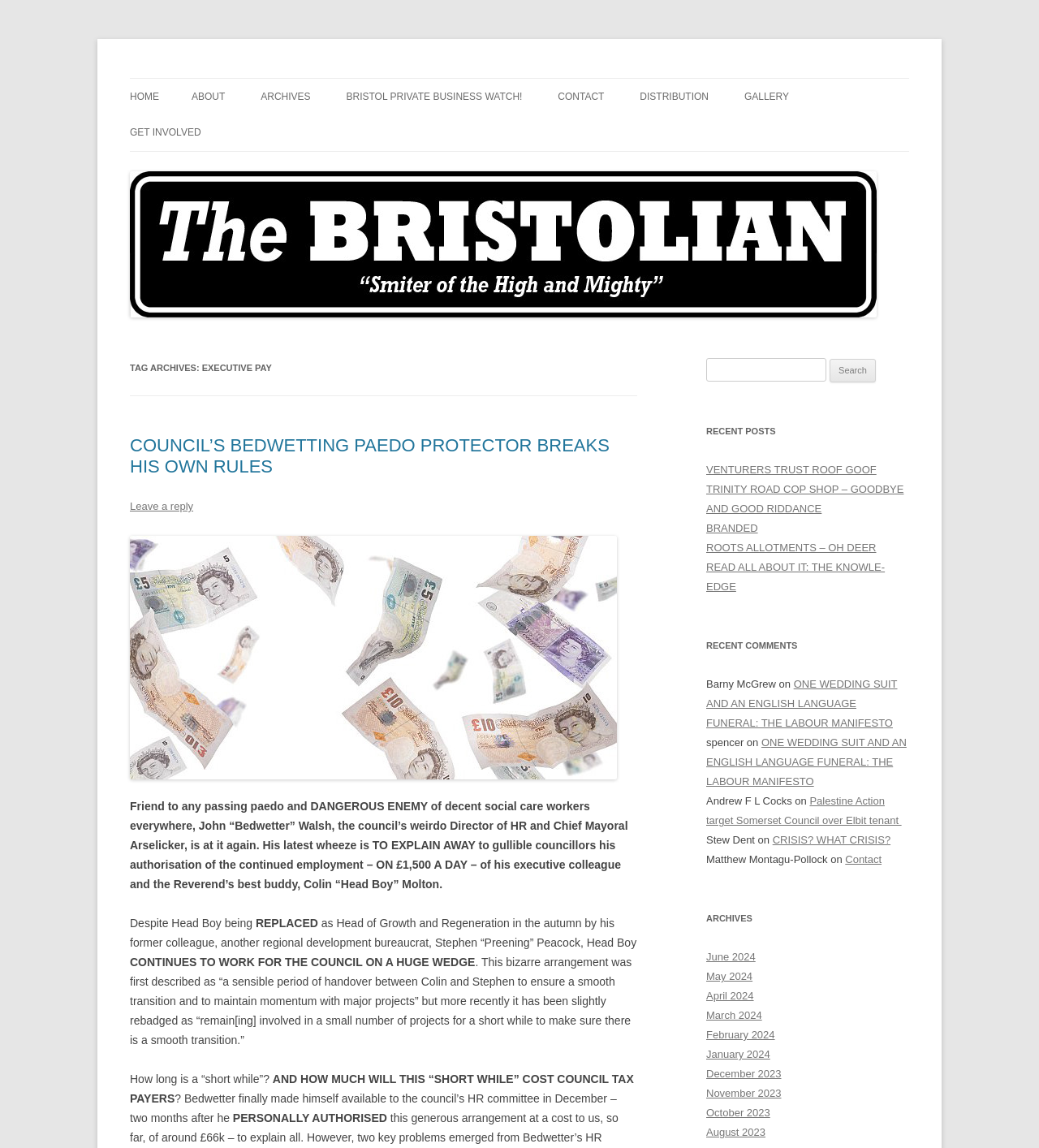How many recent posts are listed on the webpage?
Please craft a detailed and exhaustive response to the question.

I counted the number of link elements under the 'RECENT POSTS' heading and found that there are 5 recent posts listed on the webpage.